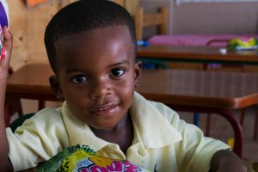Please examine the image and provide a detailed answer to the question: What is the boy surrounded by?

According to the caption, the boy has a colorful assortment of sweets in his lap, which adds to the overall vibrant and cheerful atmosphere of the image.